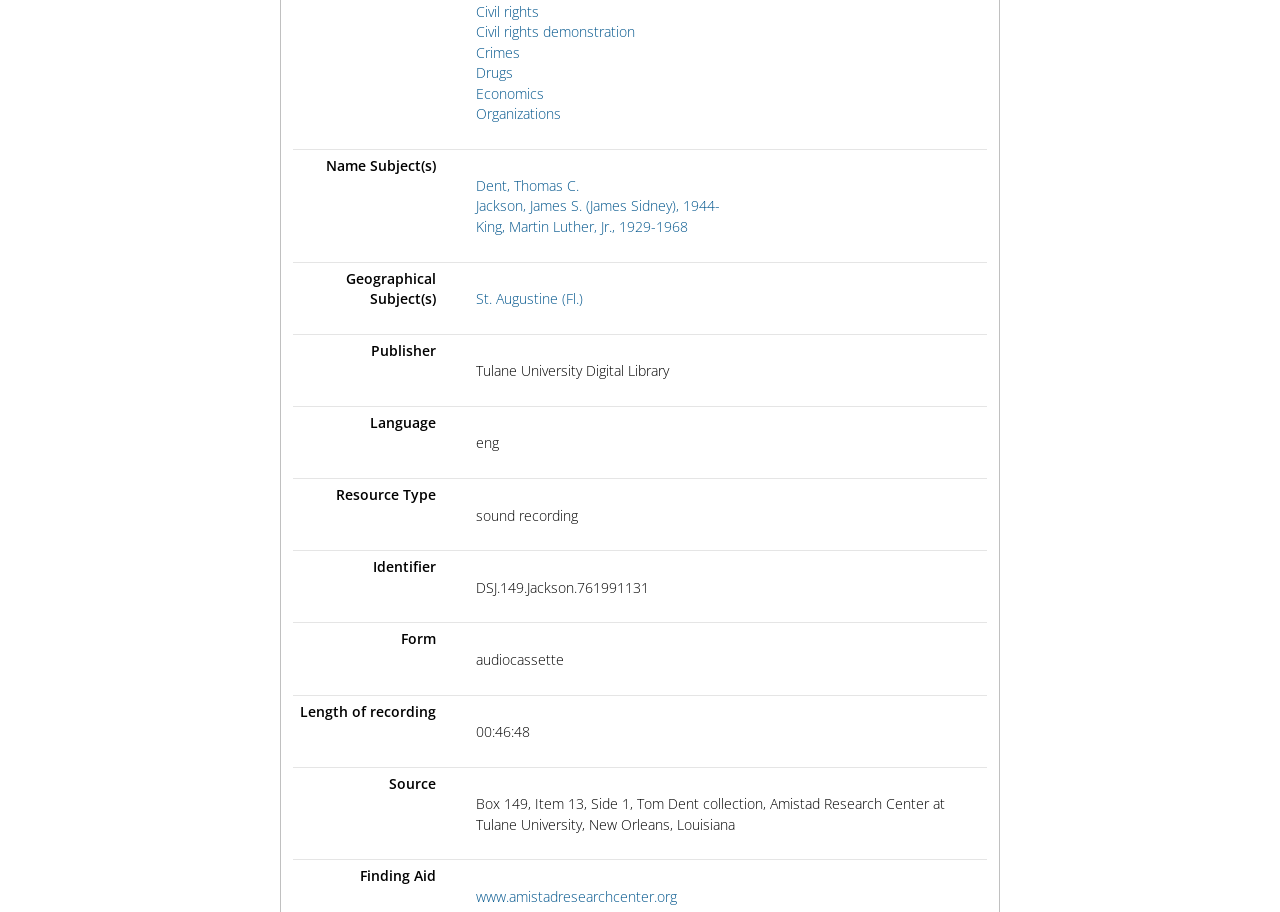Please look at the image and answer the question with a detailed explanation: What is the language of the resource?

The webpage has a section labeled 'Language' with the text 'eng', which is an abbreviation for English, indicating that the language of the resource is English.